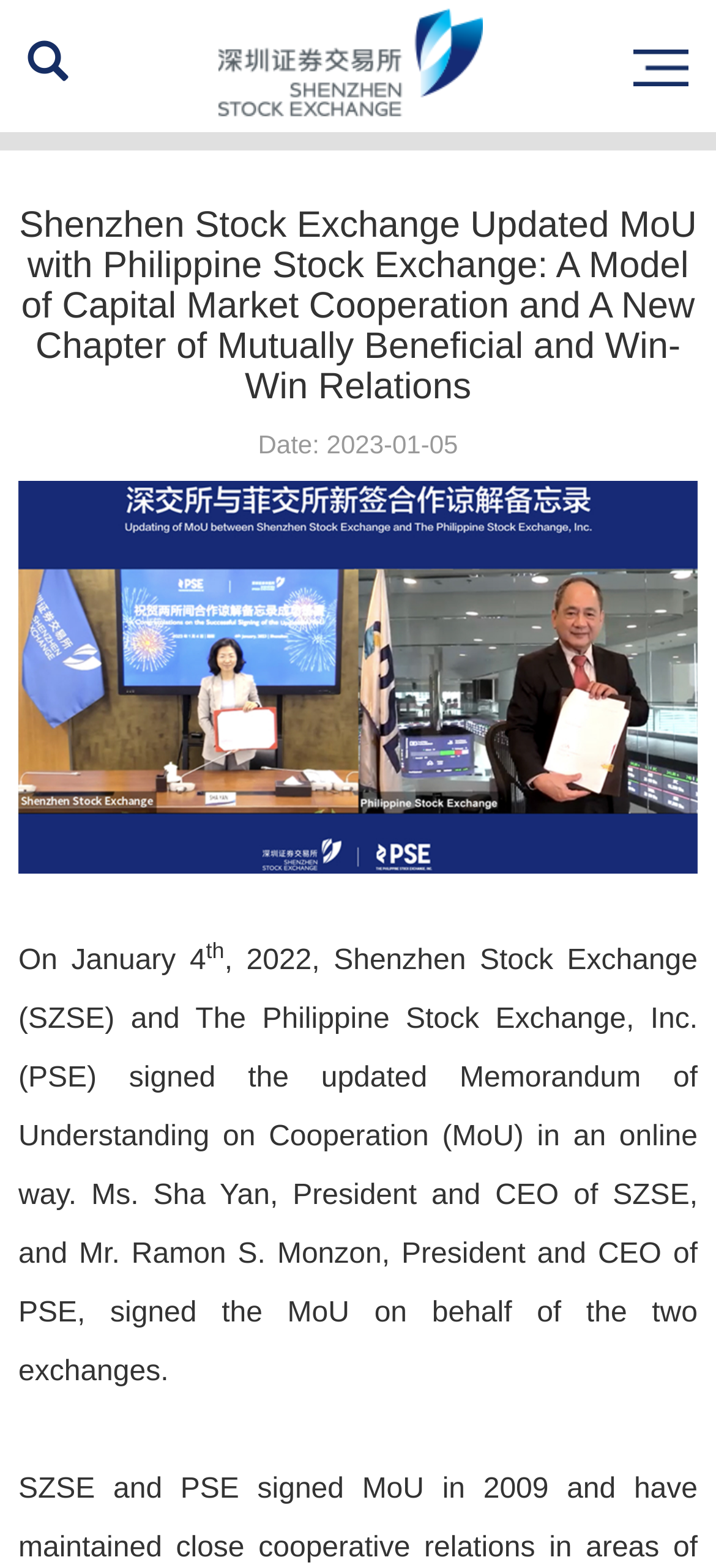Locate and provide the bounding box coordinates for the HTML element that matches this description: "parent_node: Back".

[0.038, 0.023, 0.095, 0.06]